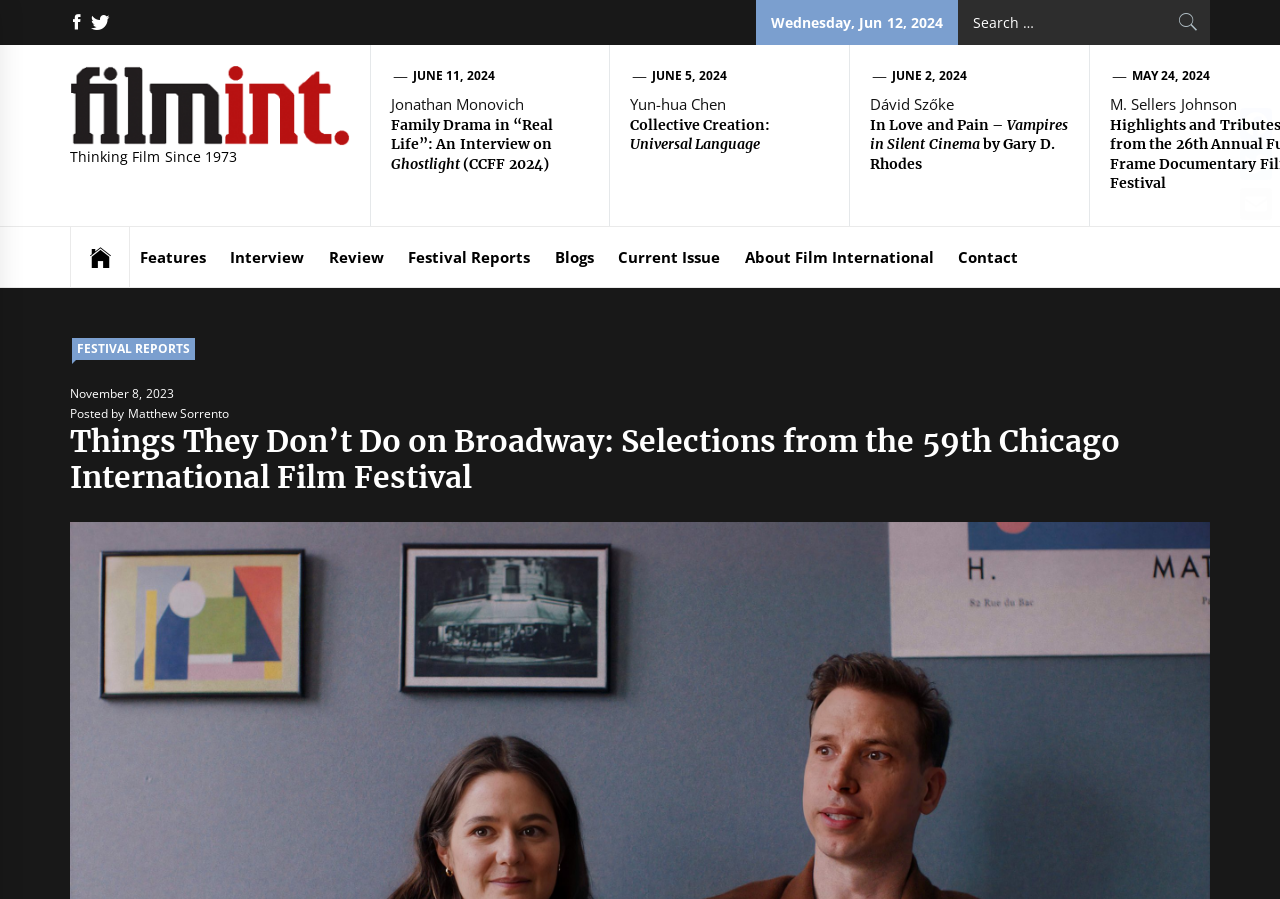Given the following UI element description: "parent_node: Thinking Film Since 1973", find the bounding box coordinates in the webpage screenshot.

[0.055, 0.104, 0.273, 0.126]